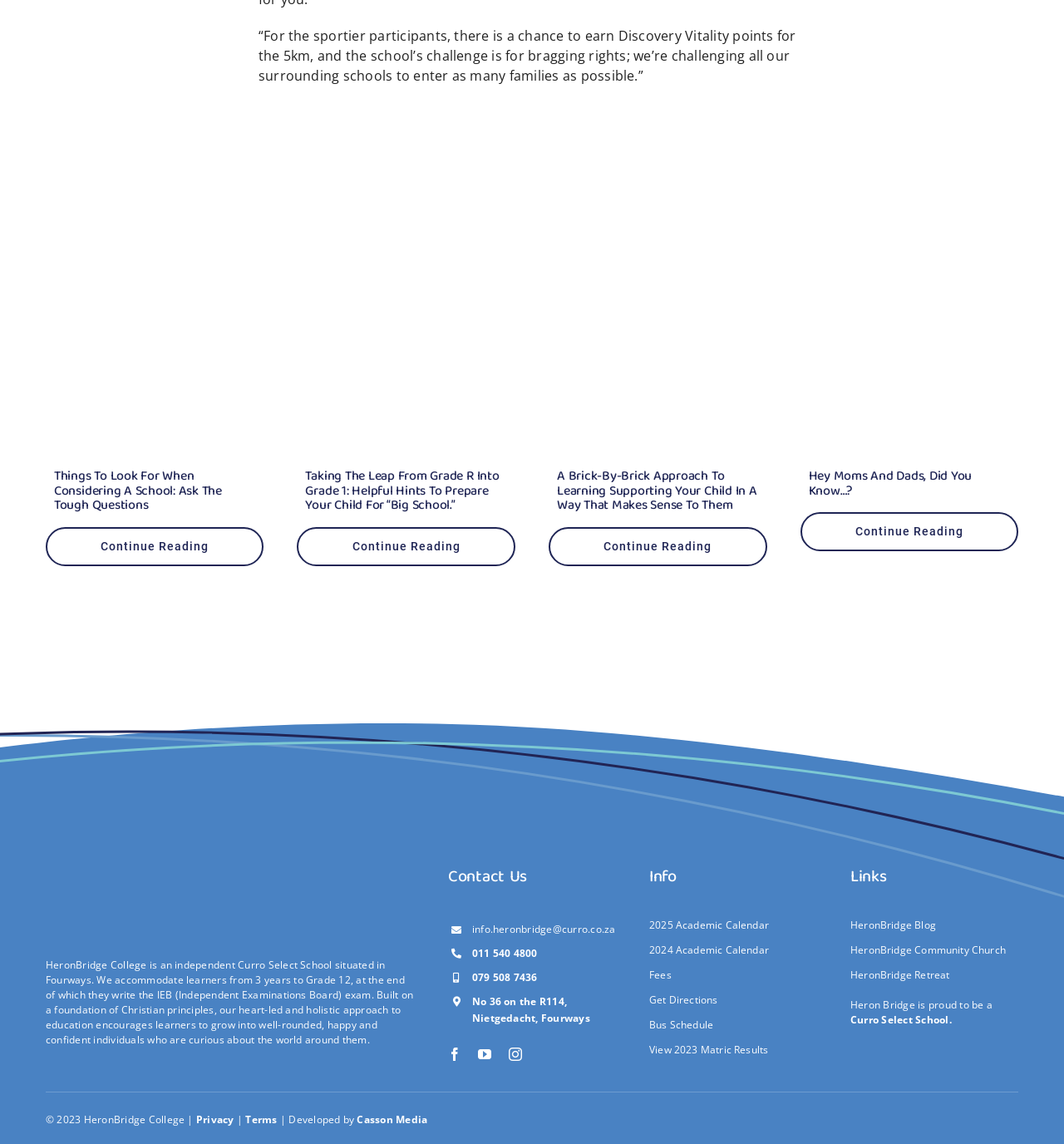For the following element description, predict the bounding box coordinates in the format (top-left x, top-left y, bottom-right x, bottom-right y). All values should be floating point numbers between 0 and 1. Description: Curro Select School.

[0.799, 0.886, 0.894, 0.898]